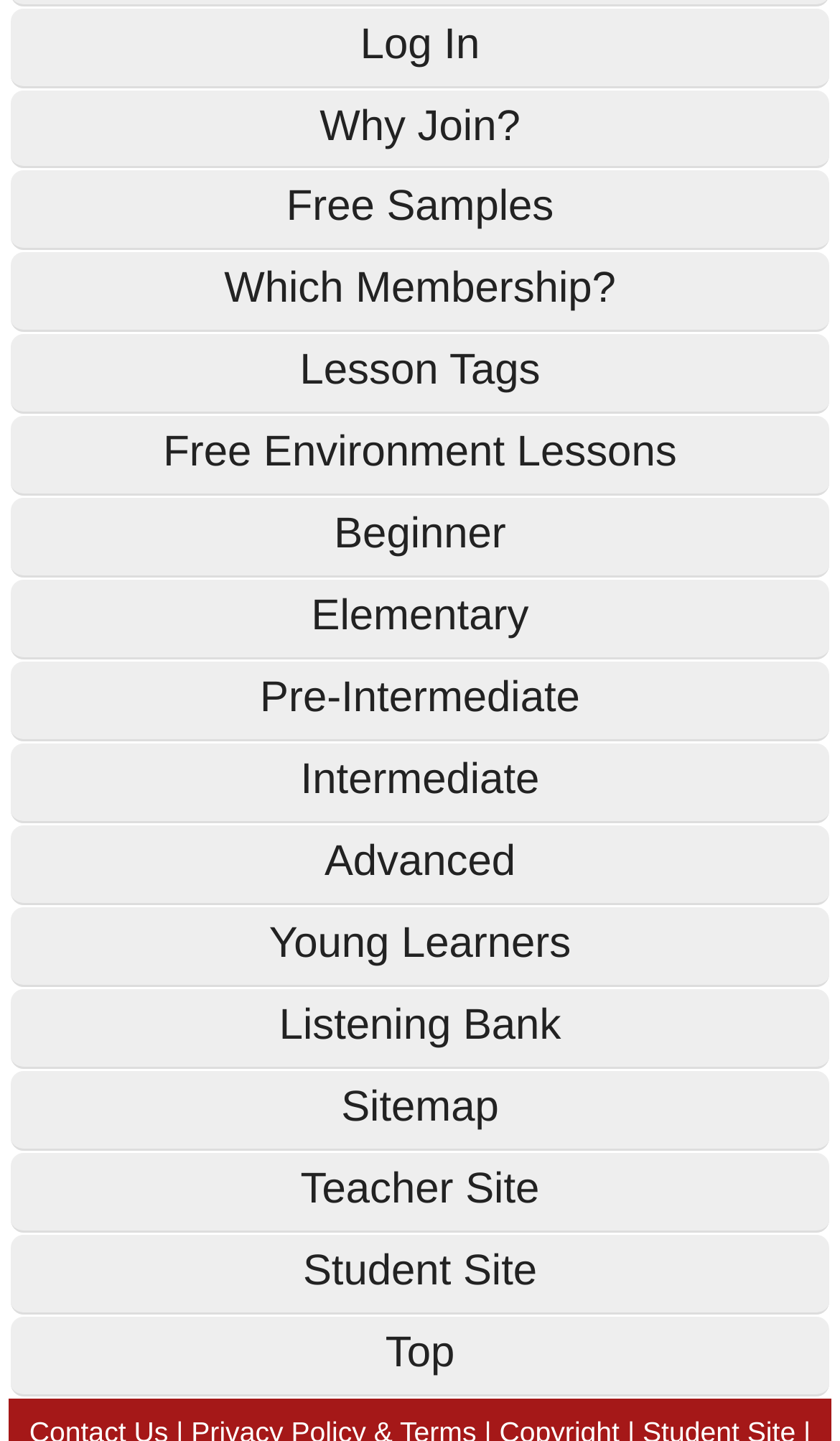Find and indicate the bounding box coordinates of the region you should select to follow the given instruction: "get free samples".

[0.013, 0.119, 0.987, 0.173]